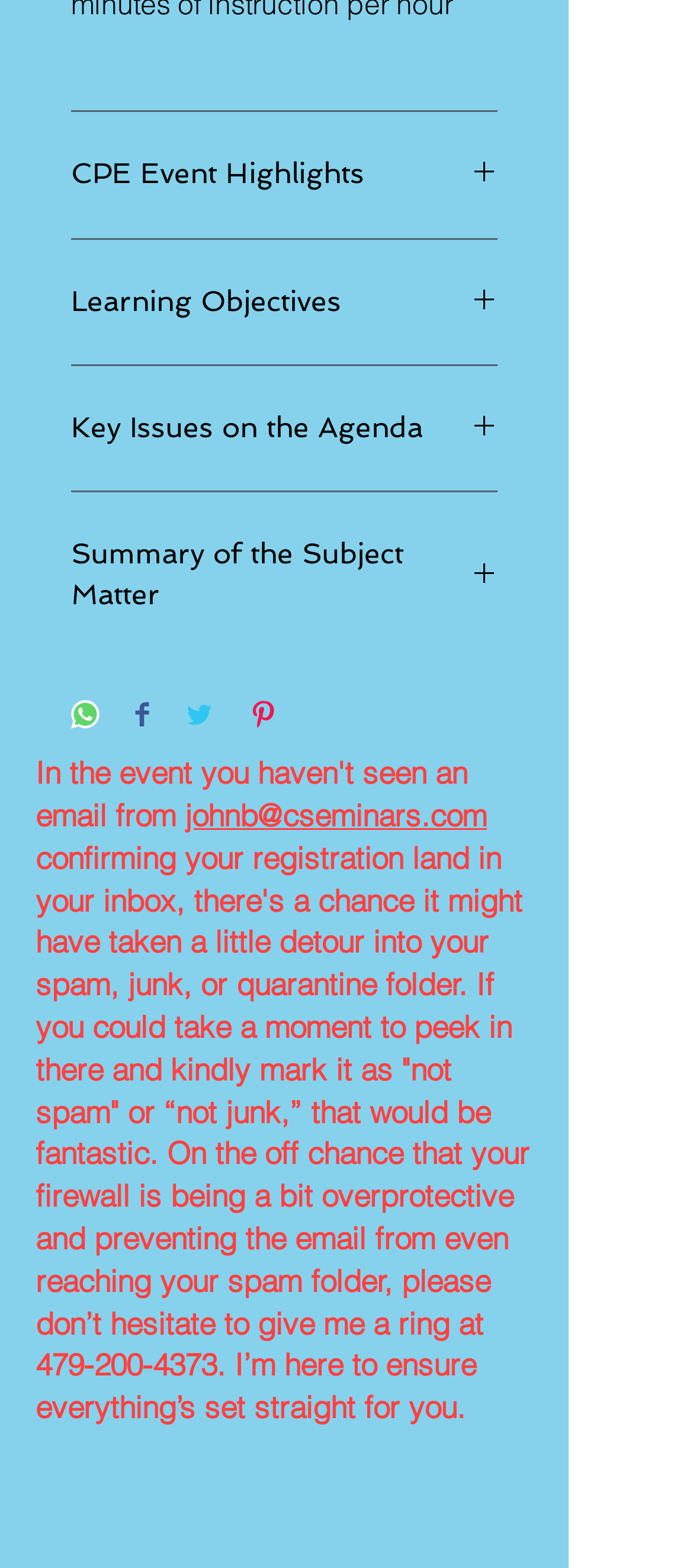Give a succinct answer to this question in a single word or phrase: 
What is the purpose of the email mentioned in the text?

Confirming registration